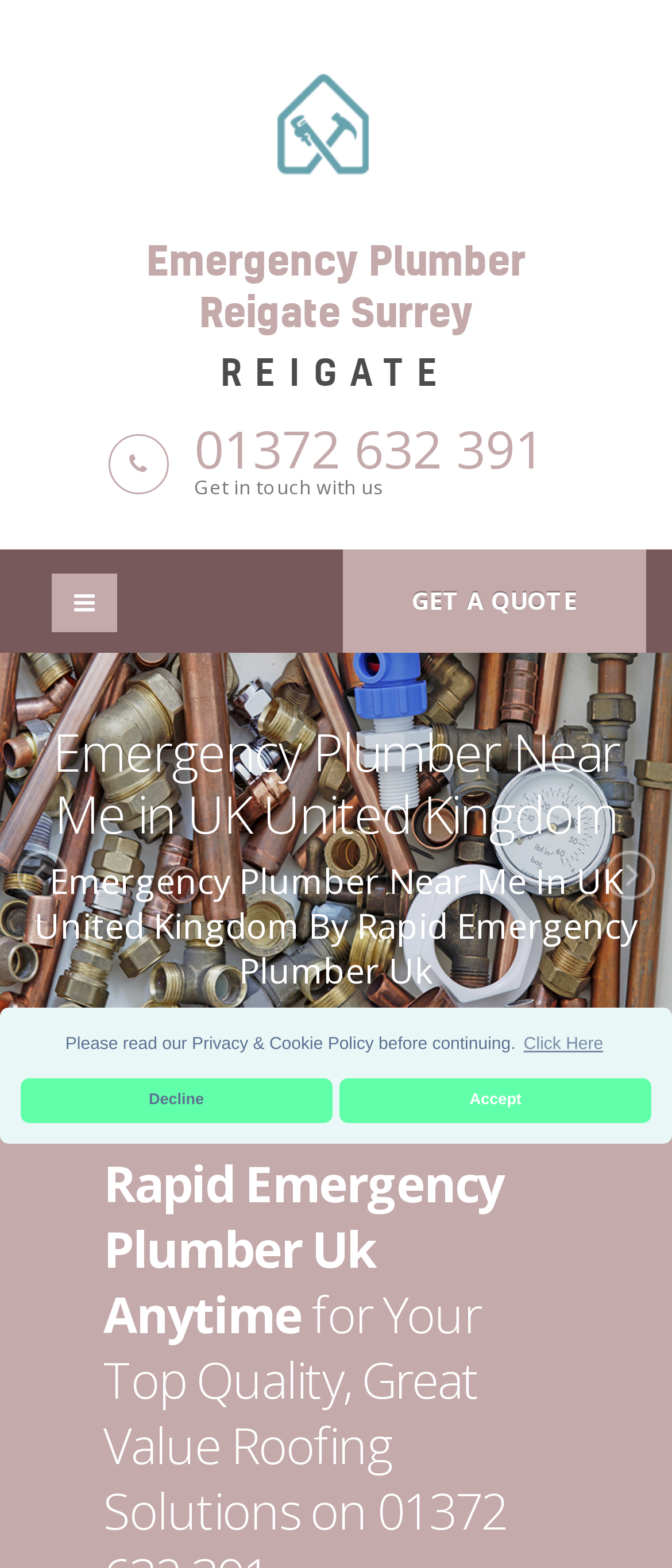Present a detailed account of what is displayed on the webpage.

This webpage is about Rapid Emergency Plumber Uk, an emergency plumbing service in the United Kingdom. At the top of the page, there is a cookie consent dialog with a message asking users to read the Privacy & Cookie Policy before continuing. The dialog has three buttons: "learn more about cookies", "dismiss cookie message", and "allow cookies".

Below the cookie consent dialog, there is a link to "Emergency Plumber Reigate Surrey" with an accompanying image. Next to it, there is a heading displaying the phone number "01372 632 391" with a link to the same number. A static text "Get in touch with us" is placed below the phone number.

On the right side of the page, there is a prominent link to "GET A QUOTE". Above it, there is a button with an icon. On the left side, there are two headings: "Emergency Plumber Call Out Cost in UK United Kingdom" and "Emergency Plumber Call Out Cost In UK United Kingdom By Rapid Emergency Plumber Uk". These headings have accompanying links to the same text.

At the bottom of the page, there are five links with numbers from 1 to 4, and two empty links with no text.